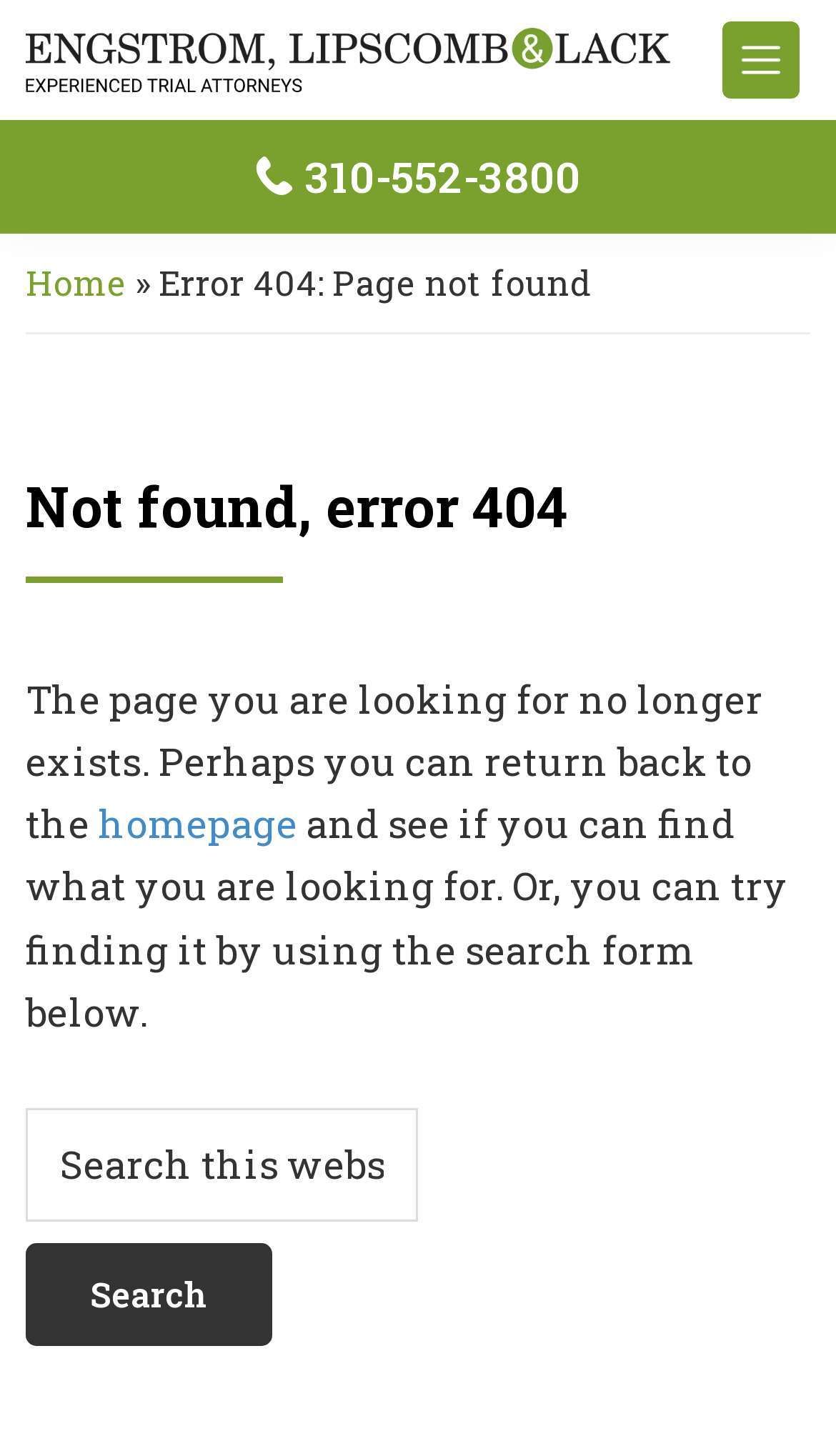Based on the image, give a detailed response to the question: What is the alternative to using the search form?

I found this answer by reading the text in the article section which suggests that if you cannot find what you are looking for, you can return back to the homepage and see if you can find what you are looking for.